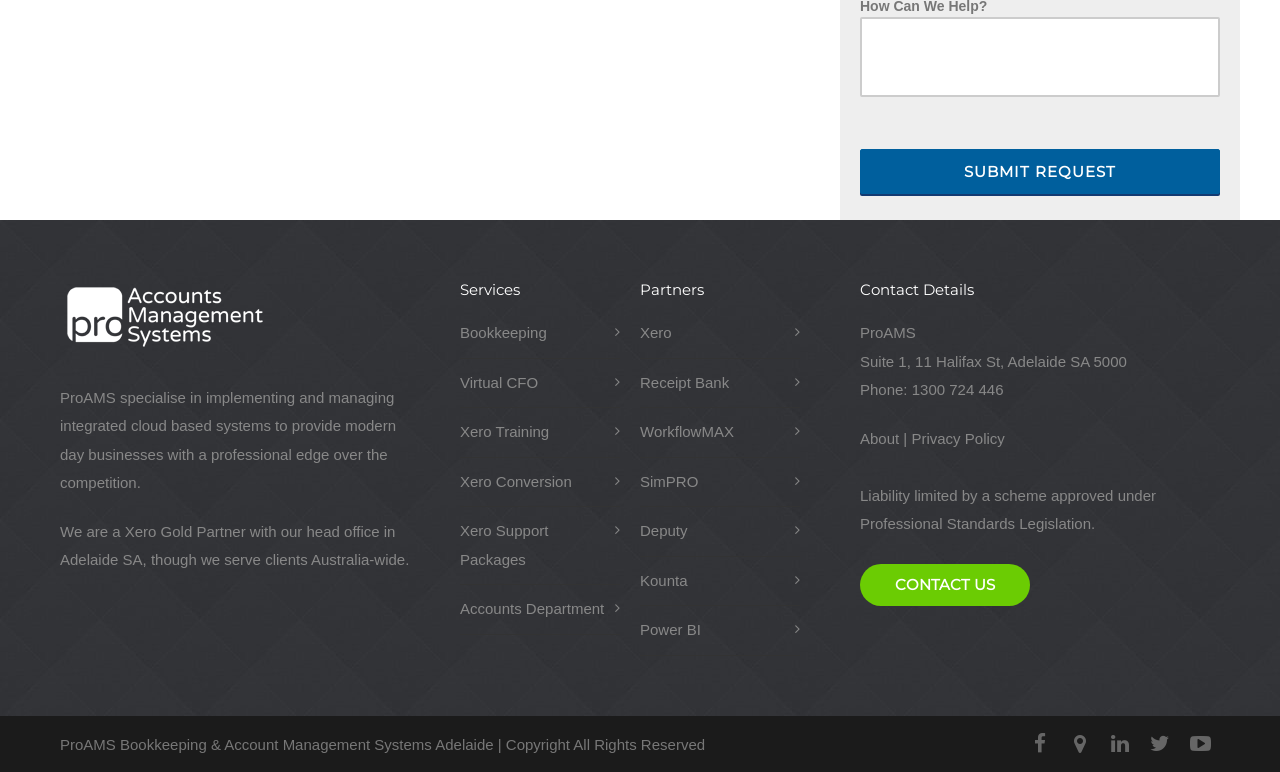Please identify the bounding box coordinates of where to click in order to follow the instruction: "Learn about bookkeeping services".

[0.359, 0.414, 0.477, 0.451]